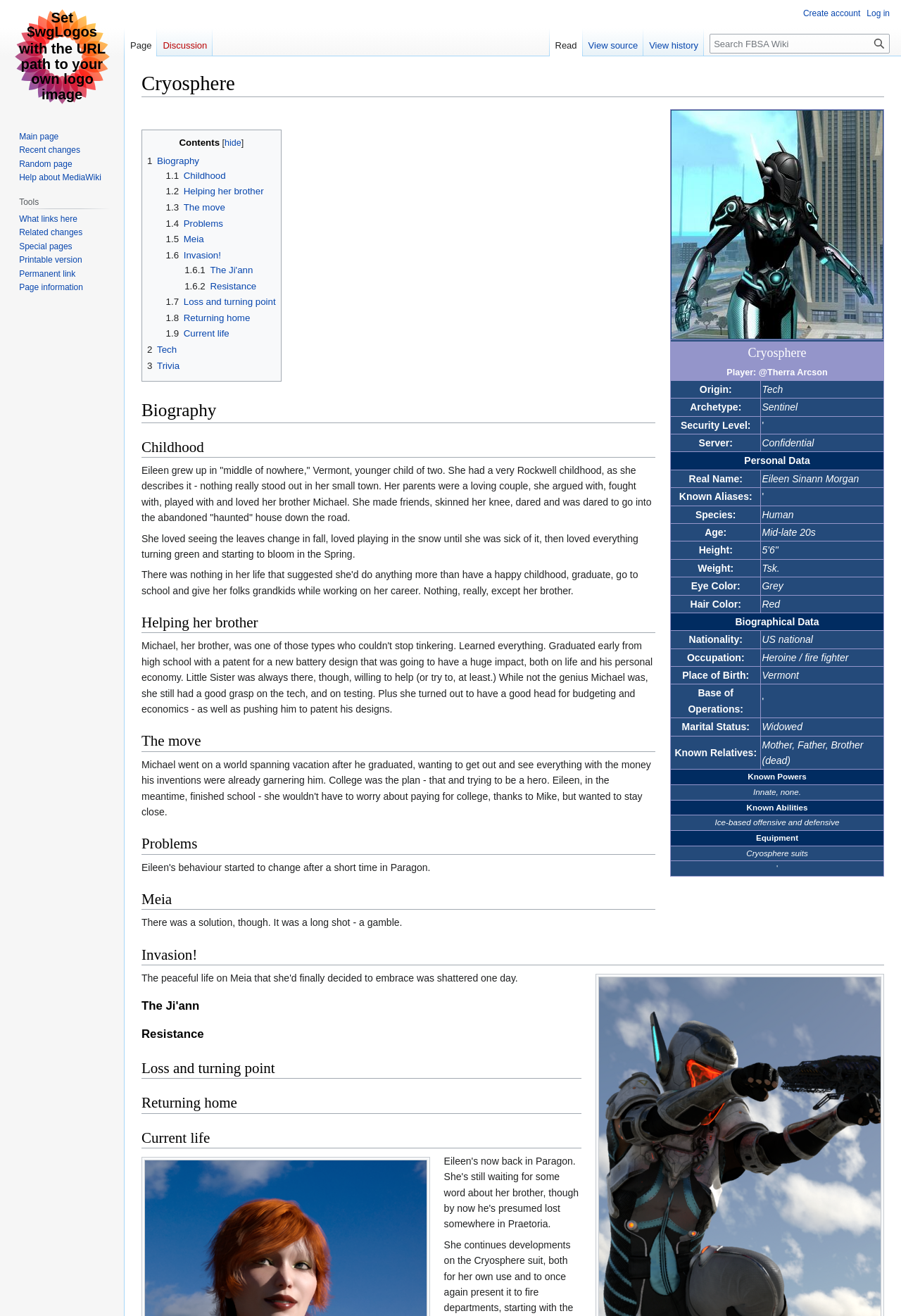Utilize the information from the image to answer the question in detail:
What is the origin of the heroine?

The answer can be found in the table on the webpage, in the row with the header 'Origin:', which contains the text 'Tech'.